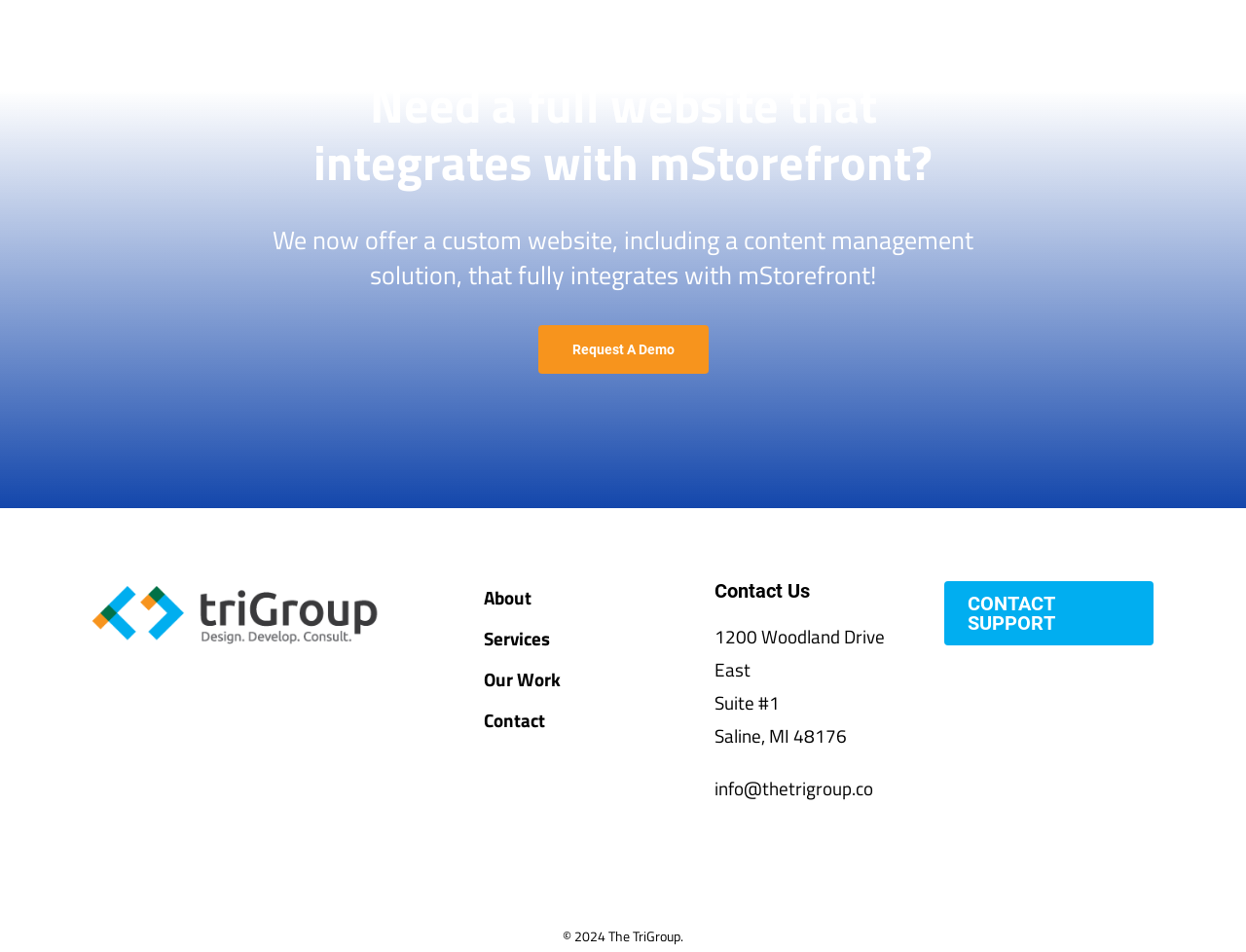Using the description: "Our Work", identify the bounding box of the corresponding UI element in the screenshot.

[0.388, 0.698, 0.45, 0.728]